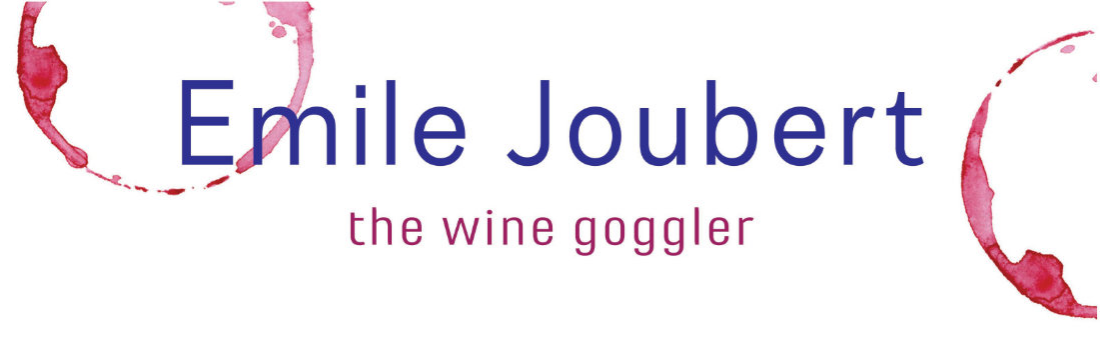Using the information in the image, give a detailed answer to the following question: What is Emile Joubert also known as?

The caption identifies Emile Joubert as 'the wine goggler', which is presented in a softer pink font below the prominent text 'Emile Joubert'.